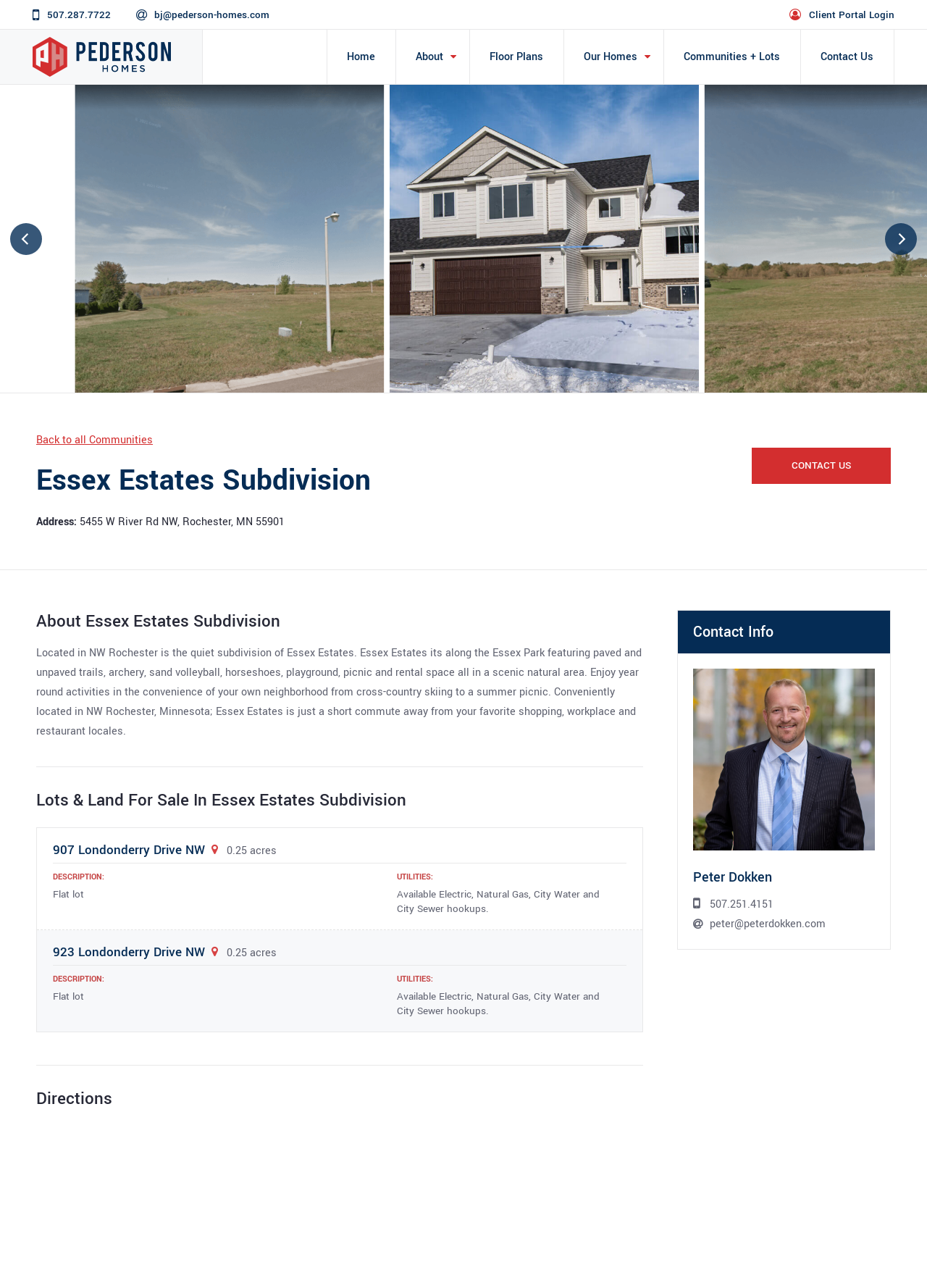Pinpoint the bounding box coordinates of the clickable element needed to complete the instruction: "Click the 'Previous' button". The coordinates should be provided as four float numbers between 0 and 1: [left, top, right, bottom].

[0.011, 0.173, 0.045, 0.198]